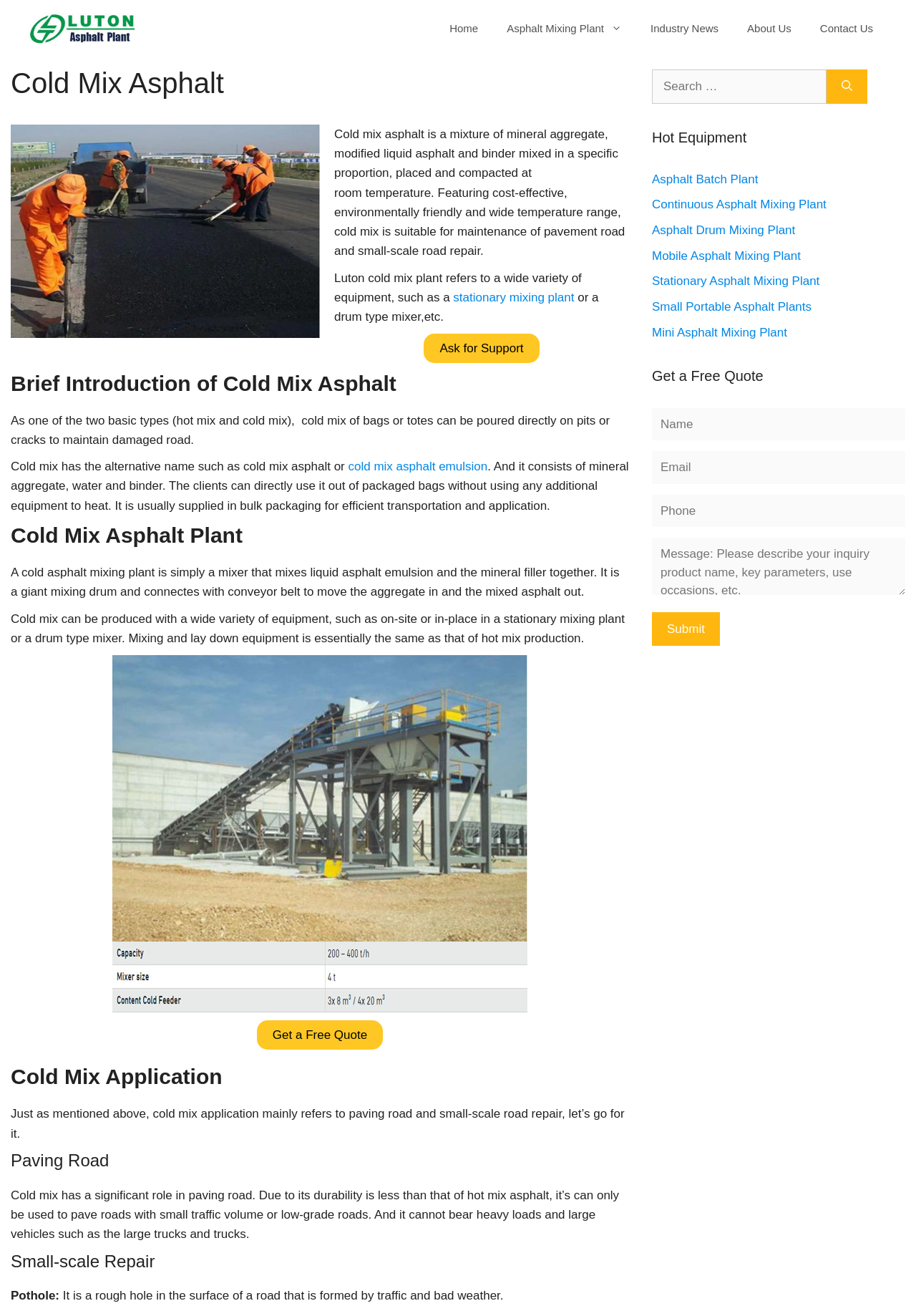Please provide the bounding box coordinates for the element that needs to be clicked to perform the instruction: "Click on the 'Asphalt Batch Plant' link". The coordinates must consist of four float numbers between 0 and 1, formatted as [left, top, right, bottom].

[0.712, 0.131, 0.828, 0.141]